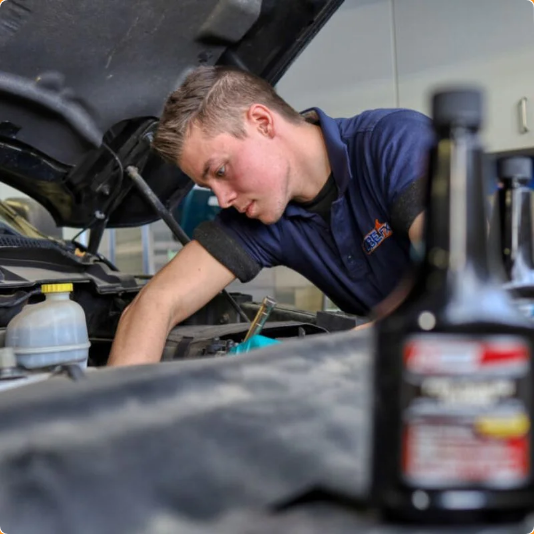What is visible in the foreground?
Please answer the question with a detailed and comprehensive explanation.

The caption explicitly states that several bottles of transmission fluid and engine oil are visible in the foreground of the image. This emphasizes the importance of fluid changes for optimal vehicle performance.